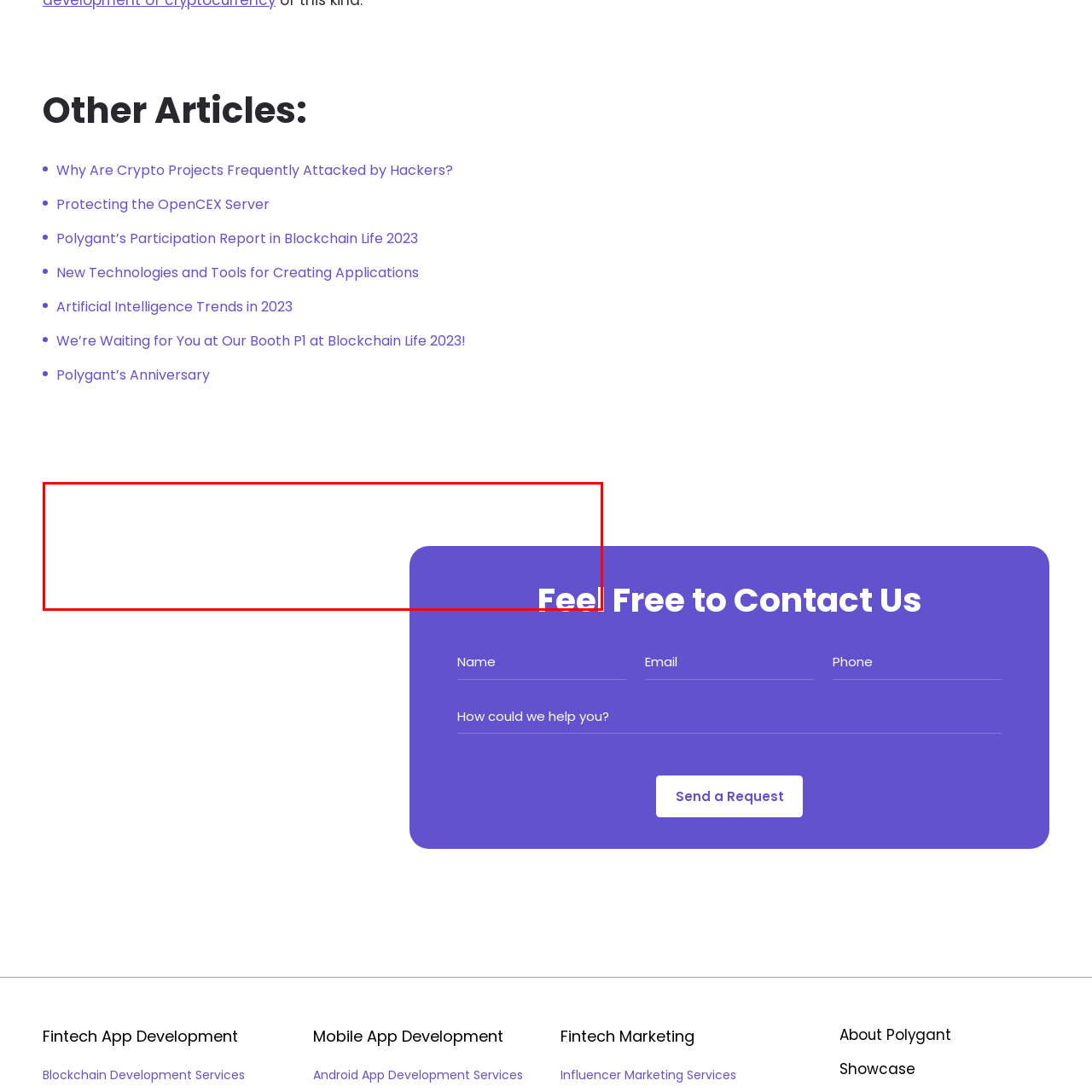Offer a detailed caption for the image that is surrounded by the red border.

The image depicts a map, presumably highlighting key locations or points of interest relevant to the content presented on the webpage. Positioned centrally, it serves as a visual aid to enhance user experience. Nearby, there’s a prominent heading that encourages visitors to reach out with inquiries, emphasizing the importance of communication. This combination of the map and contact section suggests a user-friendly approach, inviting engagement and interaction, particularly in relation to the topics or events detailed in the adjacent articles, such as blockchain technology and fintech services. The map likely supports users in navigating these themes more effectively.